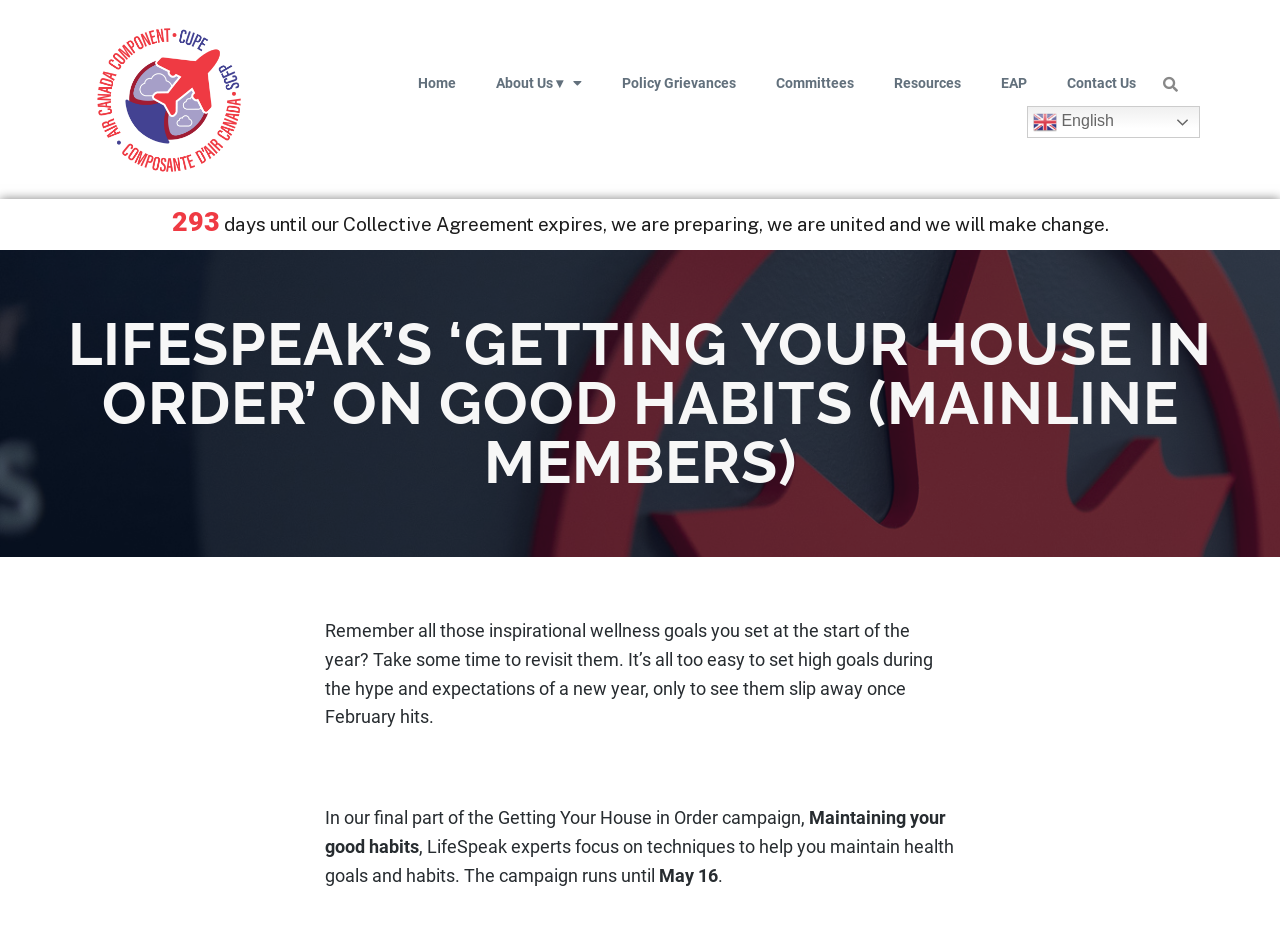Find the bounding box coordinates for the HTML element specified by: "About Us ▾".

[0.372, 0.064, 0.47, 0.113]